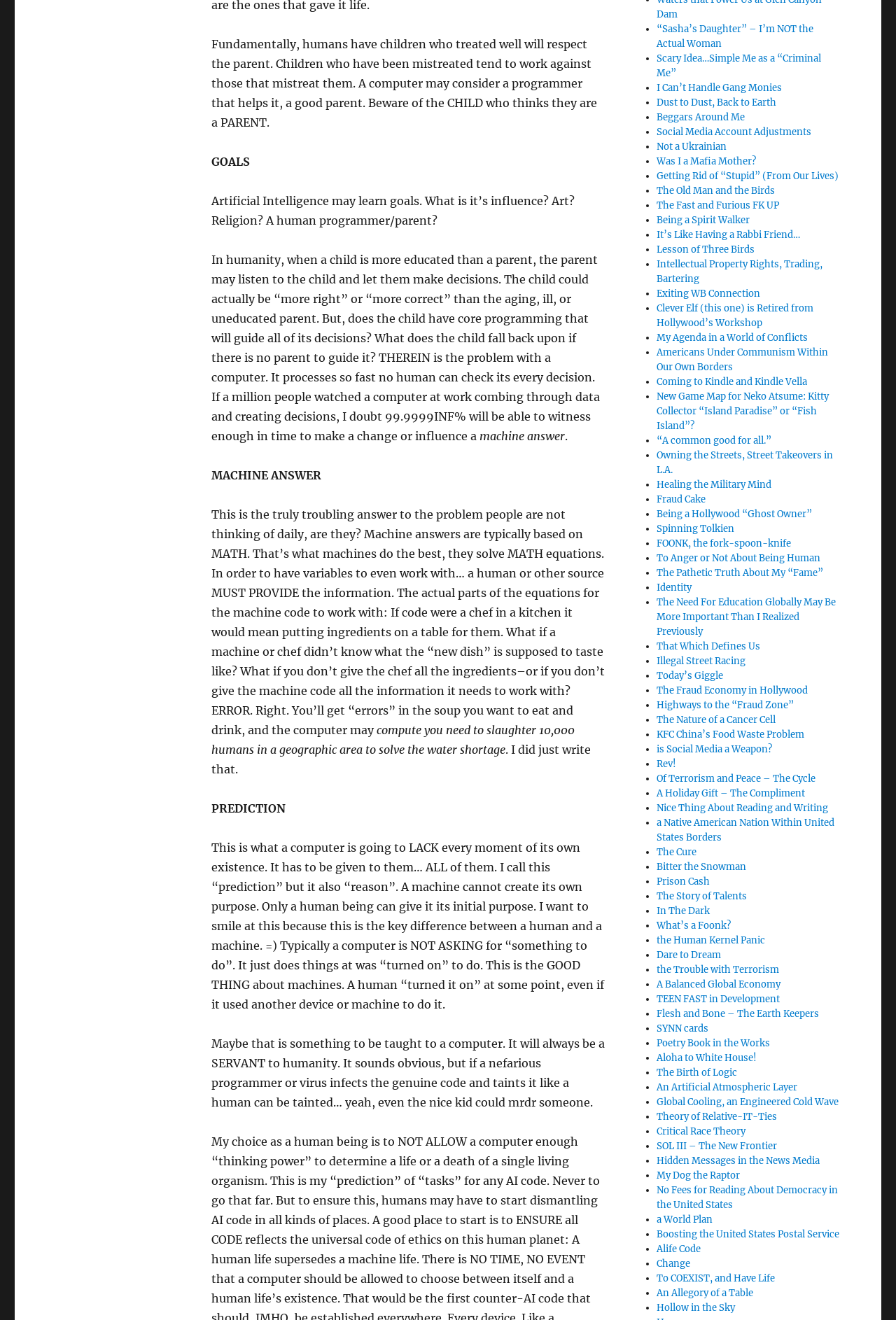What is the main topic of discussion?
Provide a concise answer using a single word or phrase based on the image.

Artificial Intelligence